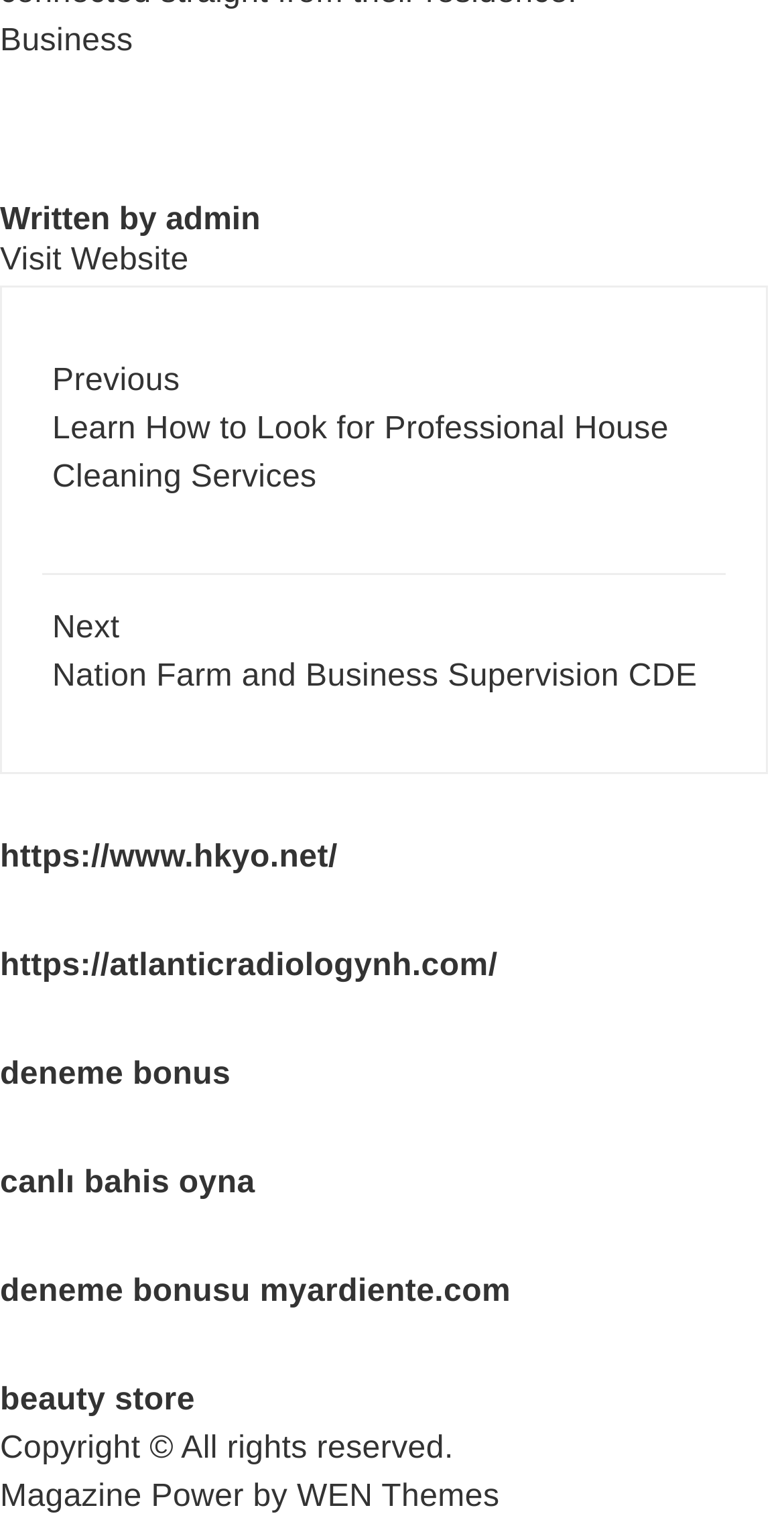What is the text of the copyright notice?
Could you please answer the question thoroughly and with as much detail as possible?

The answer can be found by looking at the static text element with the text 'Copyright © All rights reserved.', which is the copyright notice.